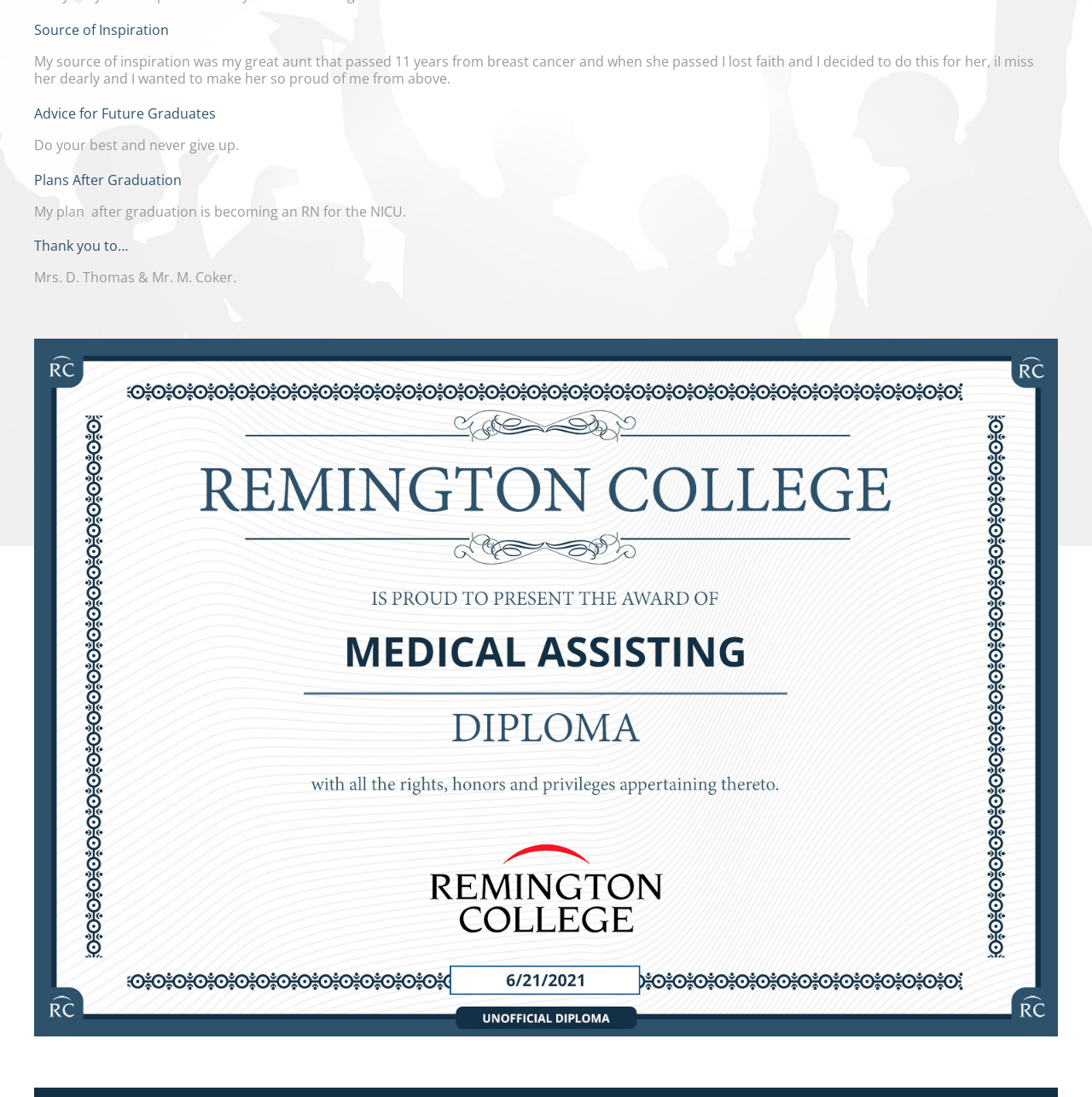Find the bounding box of the UI element described as follows: "Go to Top".

[0.904, 0.47, 0.941, 0.498]